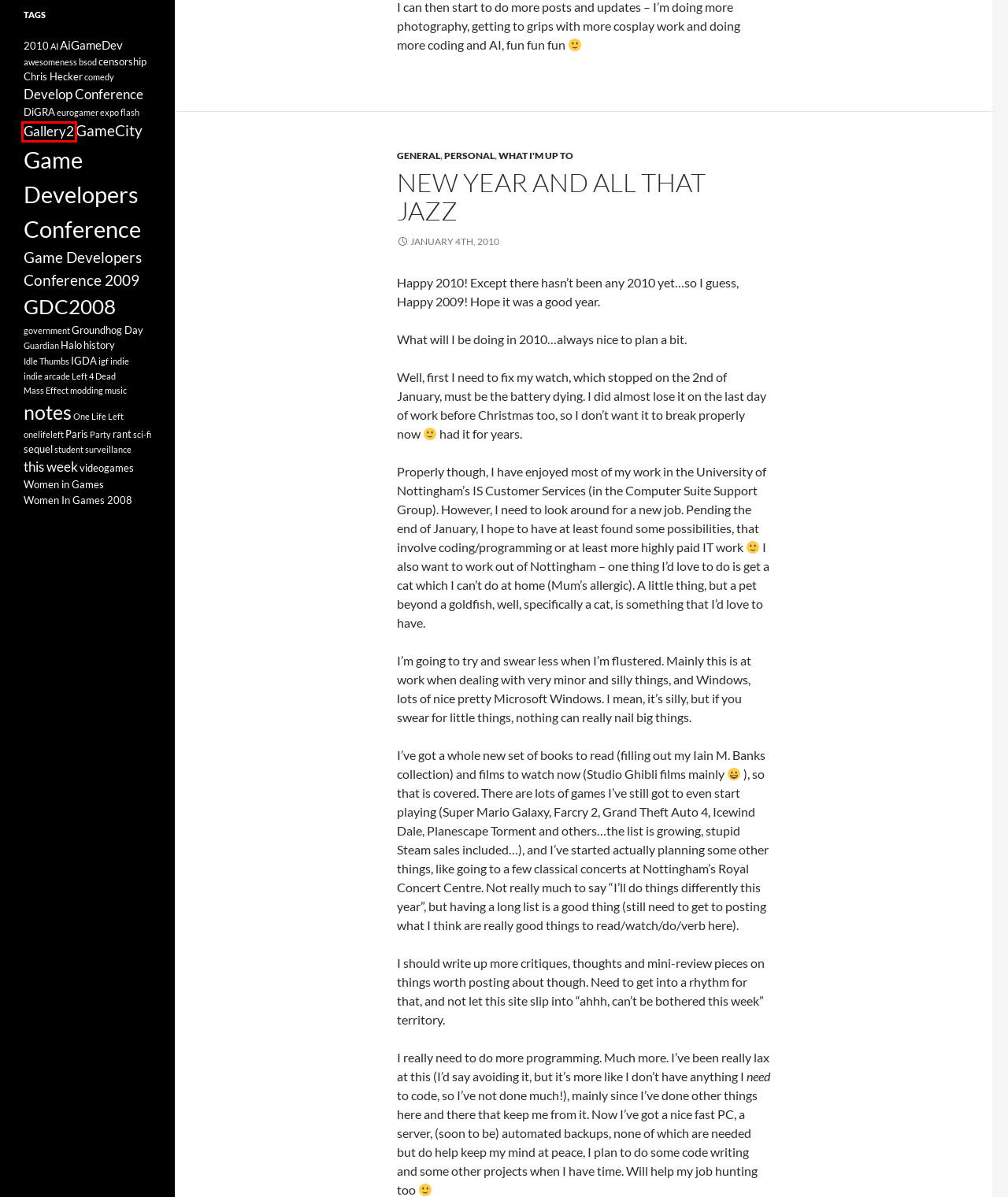You have a screenshot of a webpage with a red bounding box around an element. Select the webpage description that best matches the new webpage after clicking the element within the red bounding box. Here are the descriptions:
A. student | Andrew's Site
B. indie arcade | Andrew's Site
C. Idle Thumbs | Andrew's Site
D. Women in Games | Andrew's Site
E. notes | Andrew's Site
F. Gallery2 | Andrew's Site
G. Groundhog Day | Andrew's Site
H. videogames | Andrew's Site

F